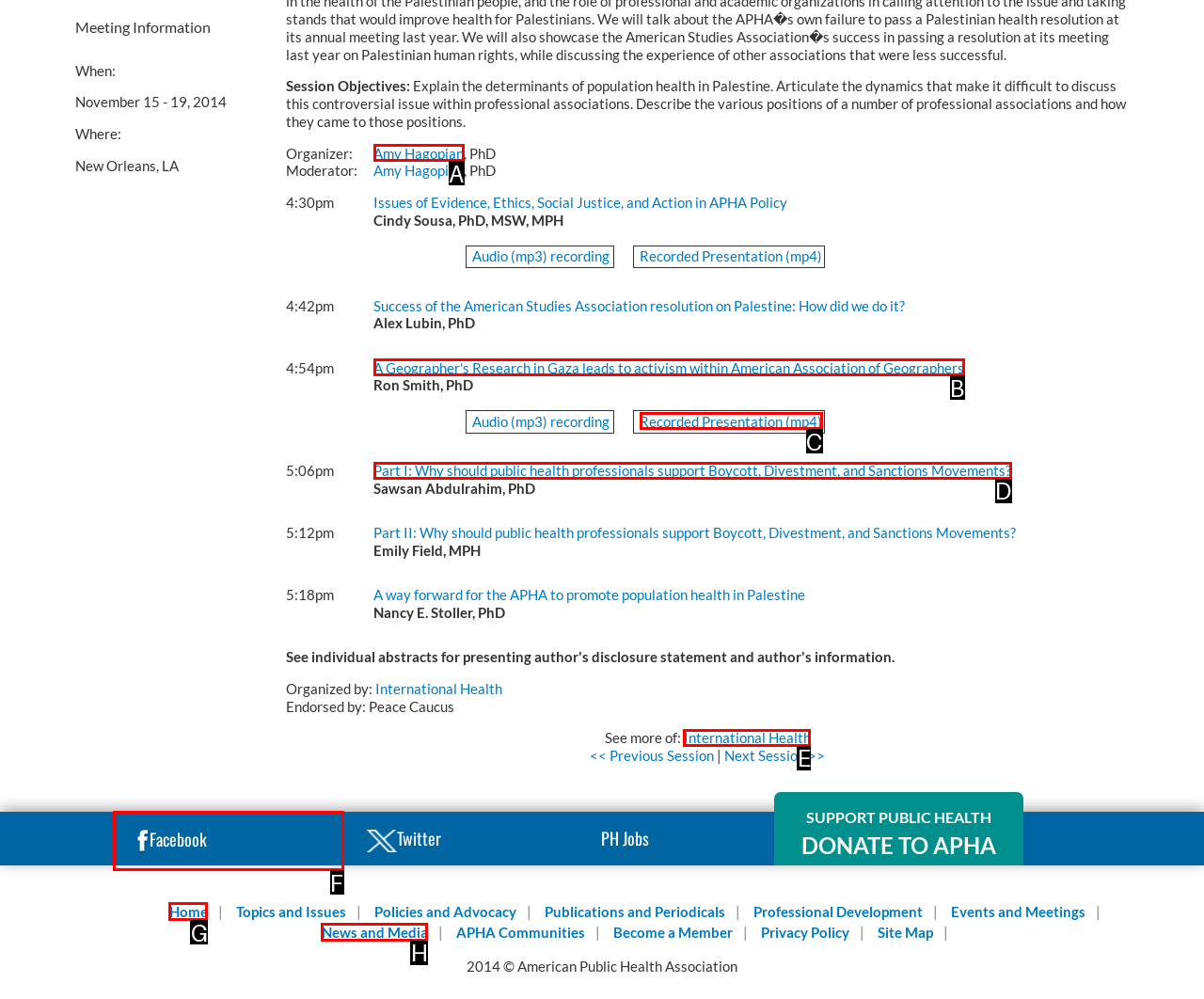Point out the option that best suits the description: International Health
Indicate your answer with the letter of the selected choice.

E